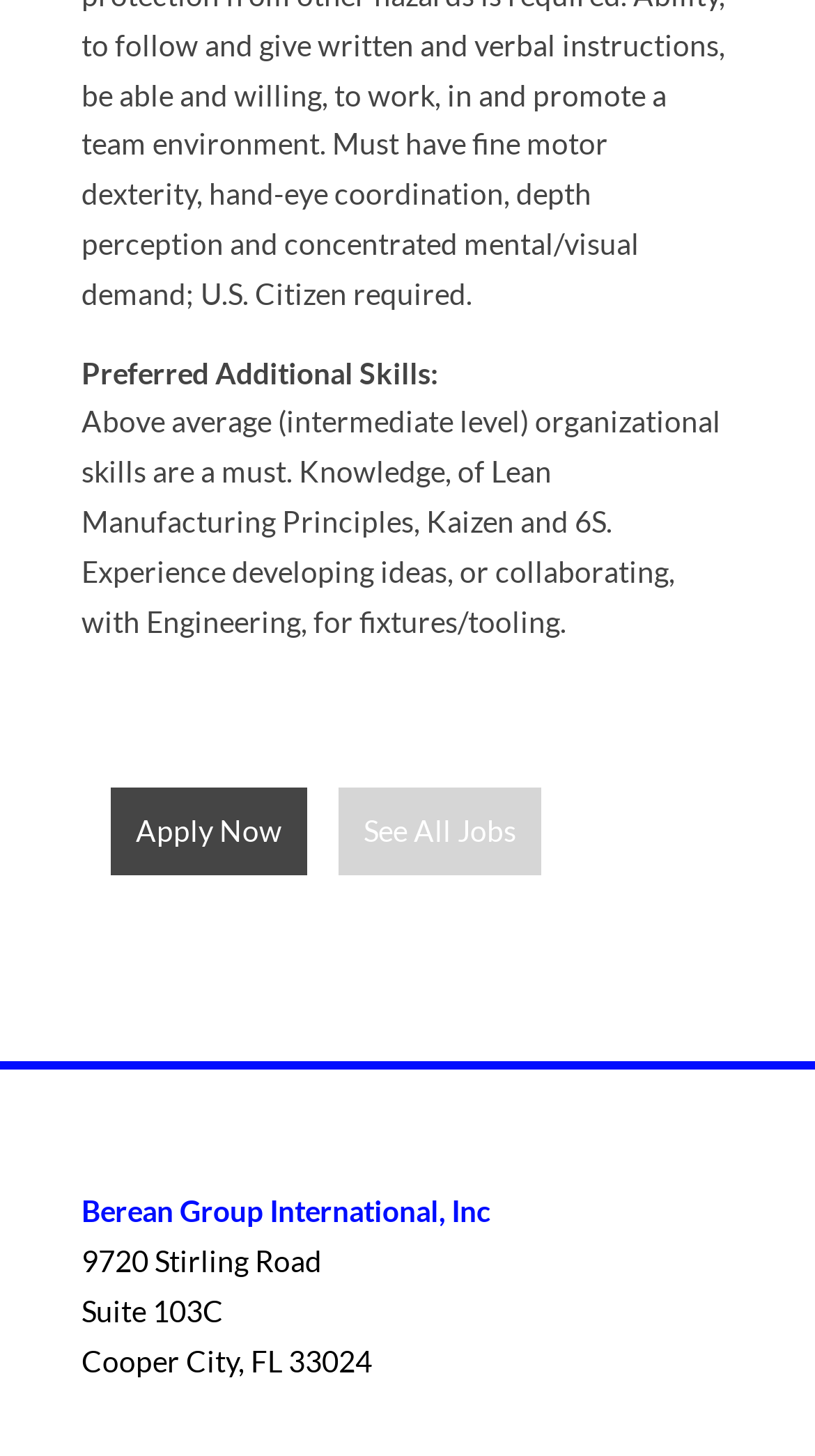What is the company name?
Please answer the question with a single word or phrase, referencing the image.

Berean Group International, Inc